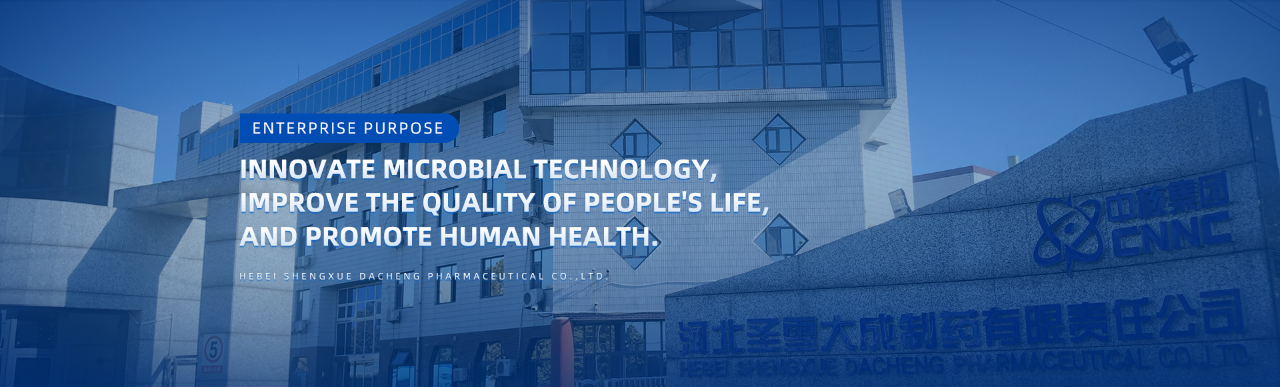Answer briefly with one word or phrase:
What color tone is used in the image?

Blue